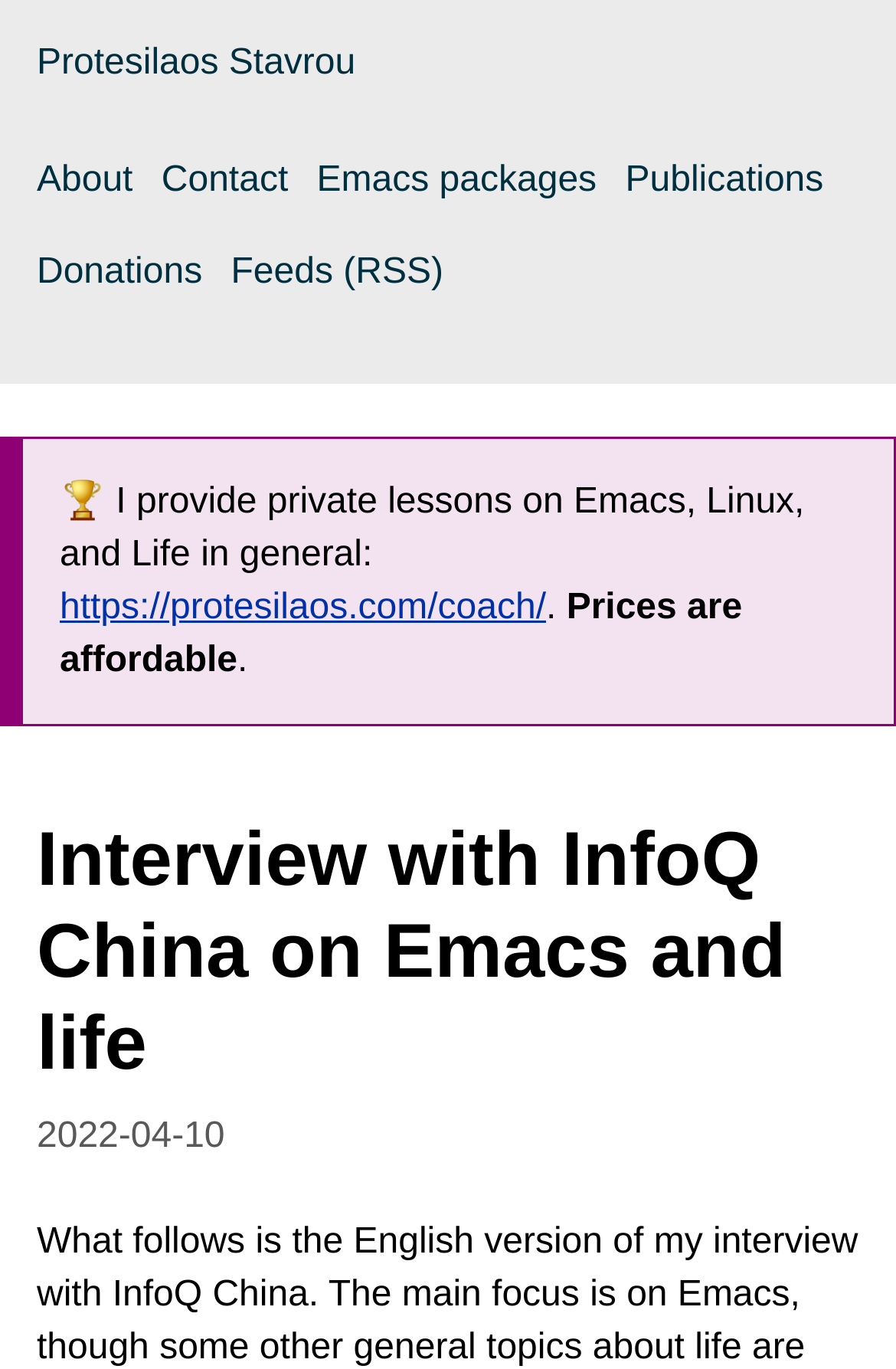What is the date of the interview?
Look at the image and provide a detailed response to the question.

The date of the interview can be found below the heading 'Interview with InfoQ China on Emacs and life'. It is displayed as '2022-04-10'.